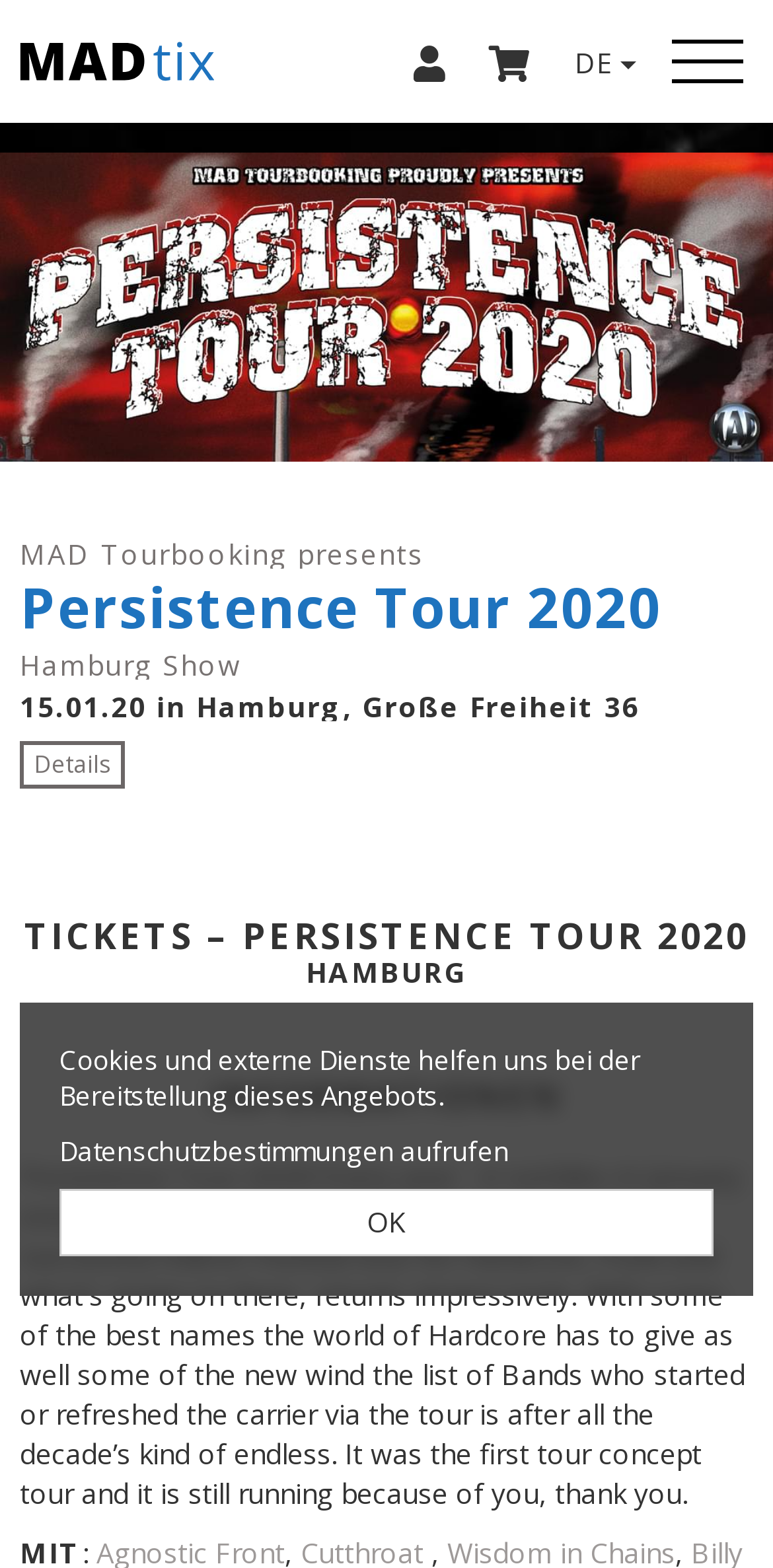What is the purpose of the 'Details' button?
Answer with a single word or phrase, using the screenshot for reference.

To show product details